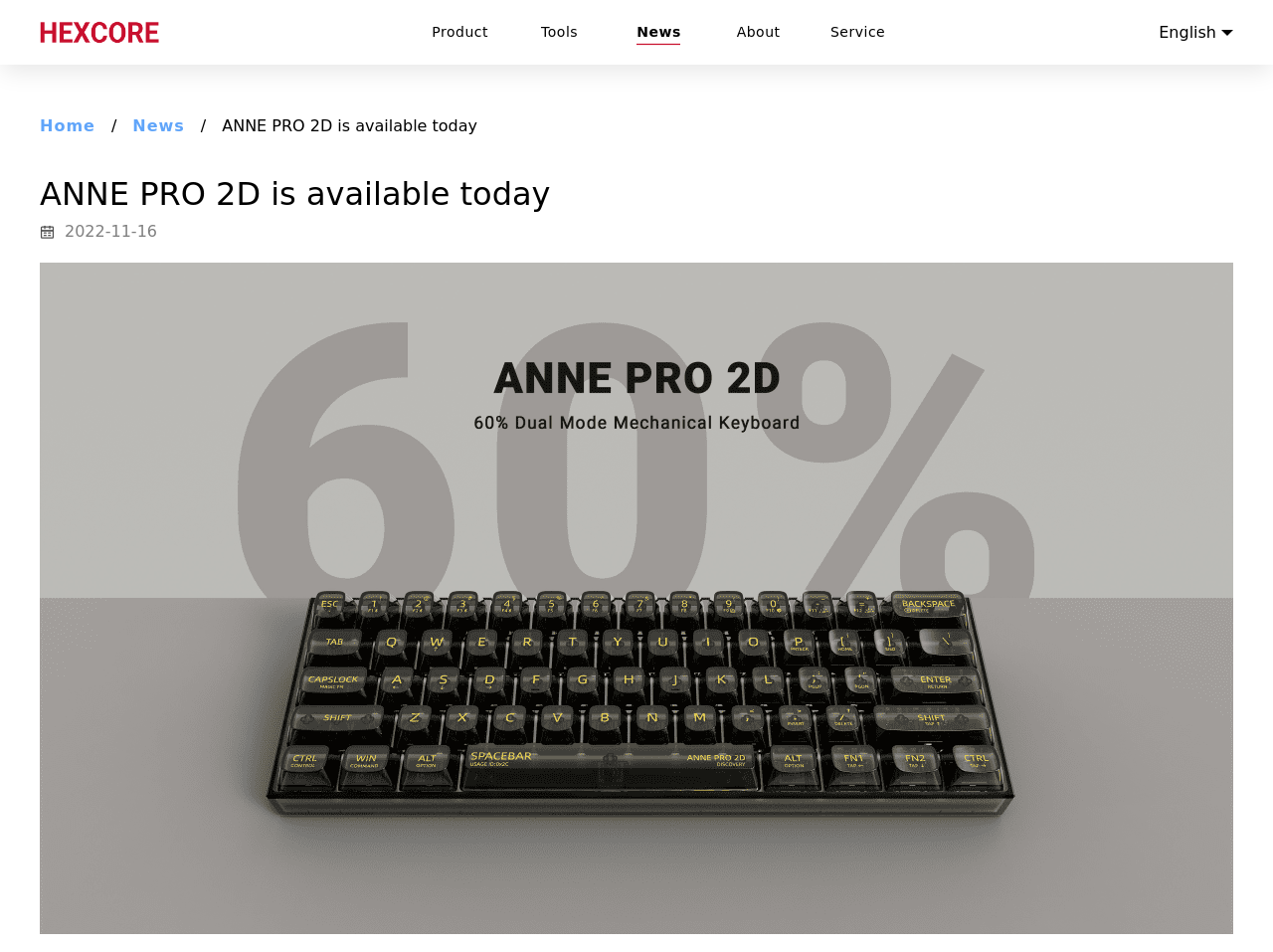Locate and extract the text of the main heading on the webpage.

ANNE PRO 2D is available today